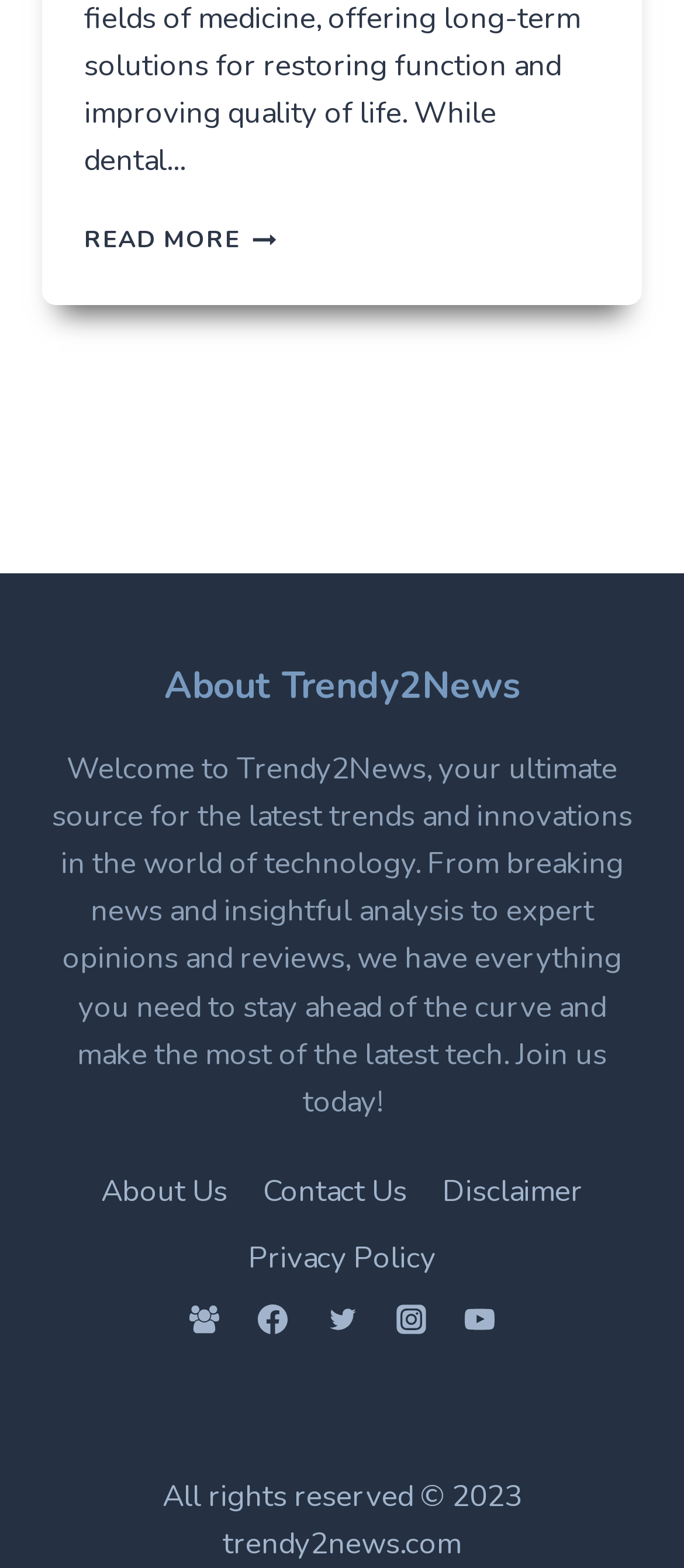Determine the bounding box coordinates for the clickable element to execute this instruction: "Visit Odisha Magazines homepage". Provide the coordinates as four float numbers between 0 and 1, i.e., [left, top, right, bottom].

None